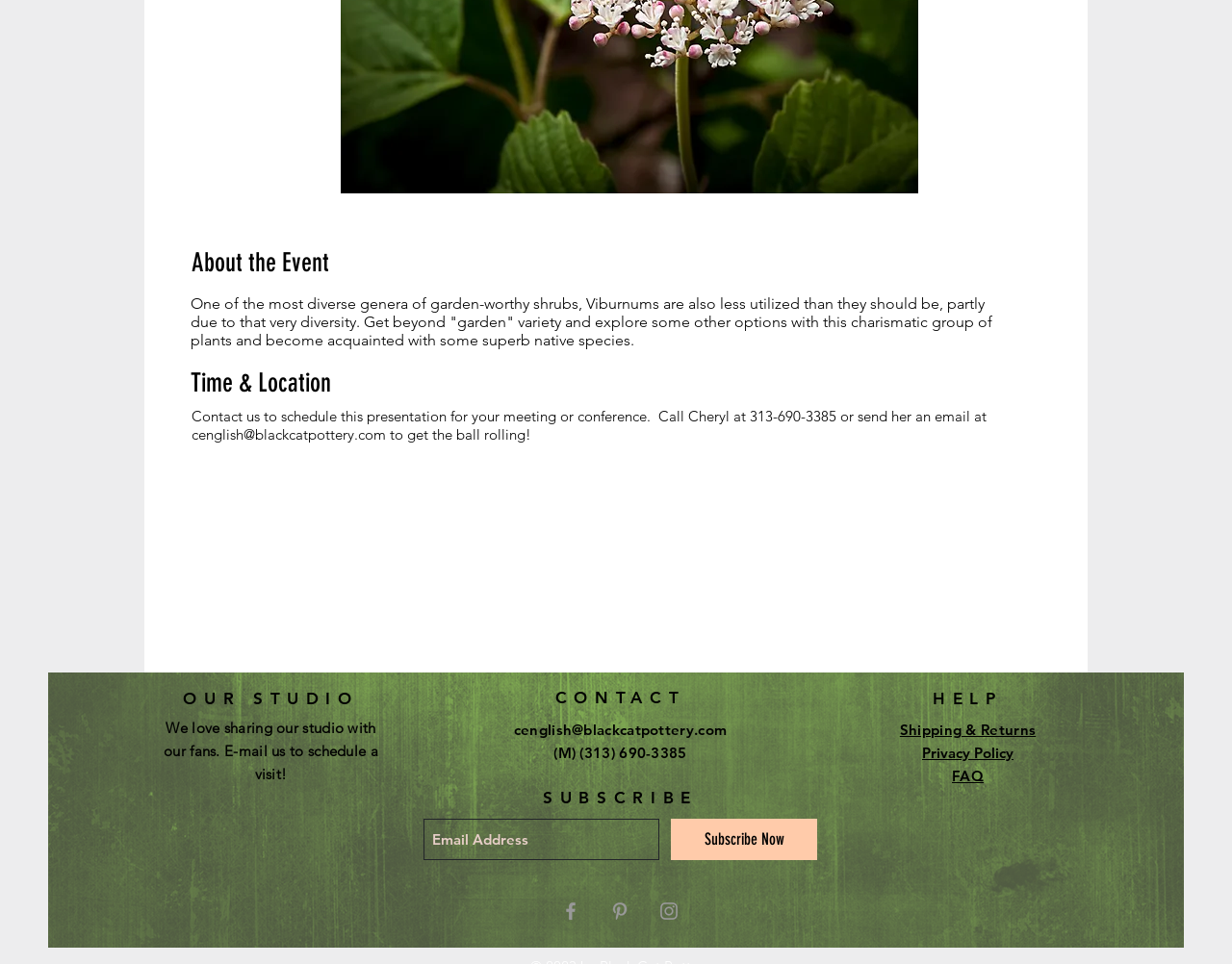Identify the bounding box for the UI element that is described as follows: "(M) (313) 690-3385".

[0.449, 0.771, 0.558, 0.79]